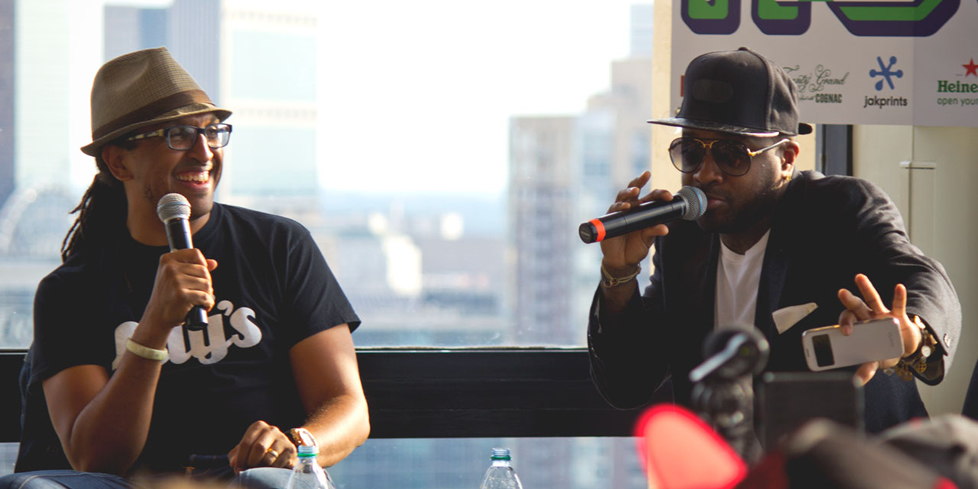What is the name of the festival where the xTALKs event is taking place?
Please give a detailed and elaborate explanation in response to the question.

The caption explicitly mentions that the xTALKs event is taking place at the All Three Coasts Hip-Hop Festival (A3C) in Atlanta, which suggests that the festival is the main event and xTALKs is one of the events or sessions within it.